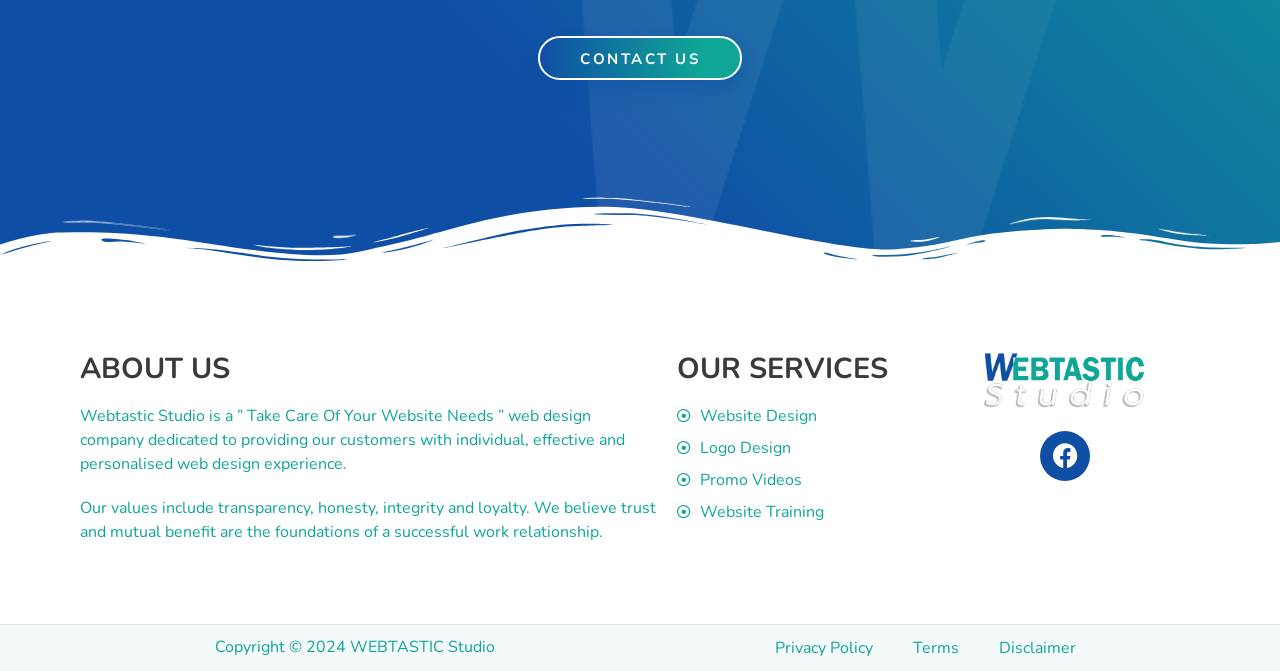What are the values of the company?
Please elaborate on the answer to the question with detailed information.

The answer can be found in the link element with the text 'Our values include transparency, honesty, integrity and loyalty. We believe trust and mutual benefit are the foundations of a successful work relationship.'